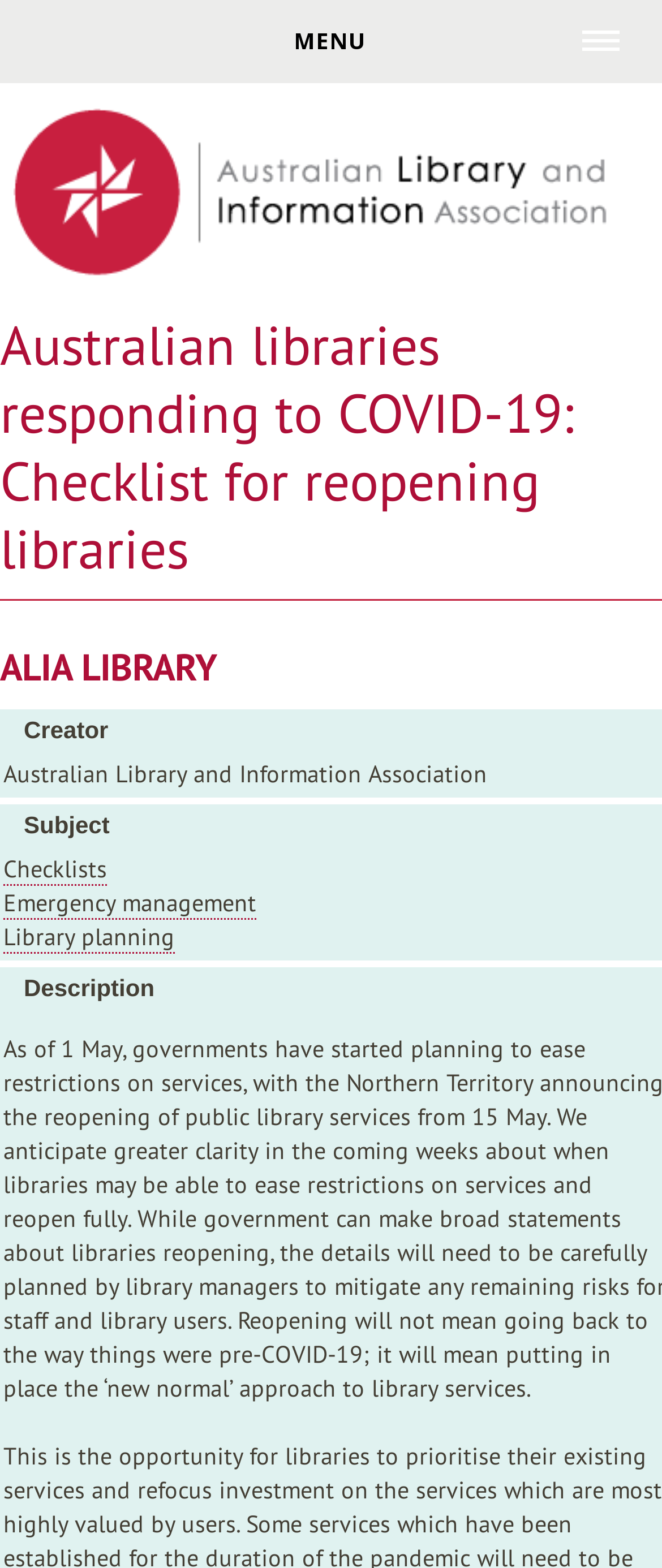Based on the image, provide a detailed and complete answer to the question: 
What is the purpose of the checklist?

I inferred the answer by analyzing the title of the webpage 'Australian libraries responding to COVID-19: Checklist for reopening libraries'. The title suggests that the purpose of the checklist is to guide the reopening of libraries.